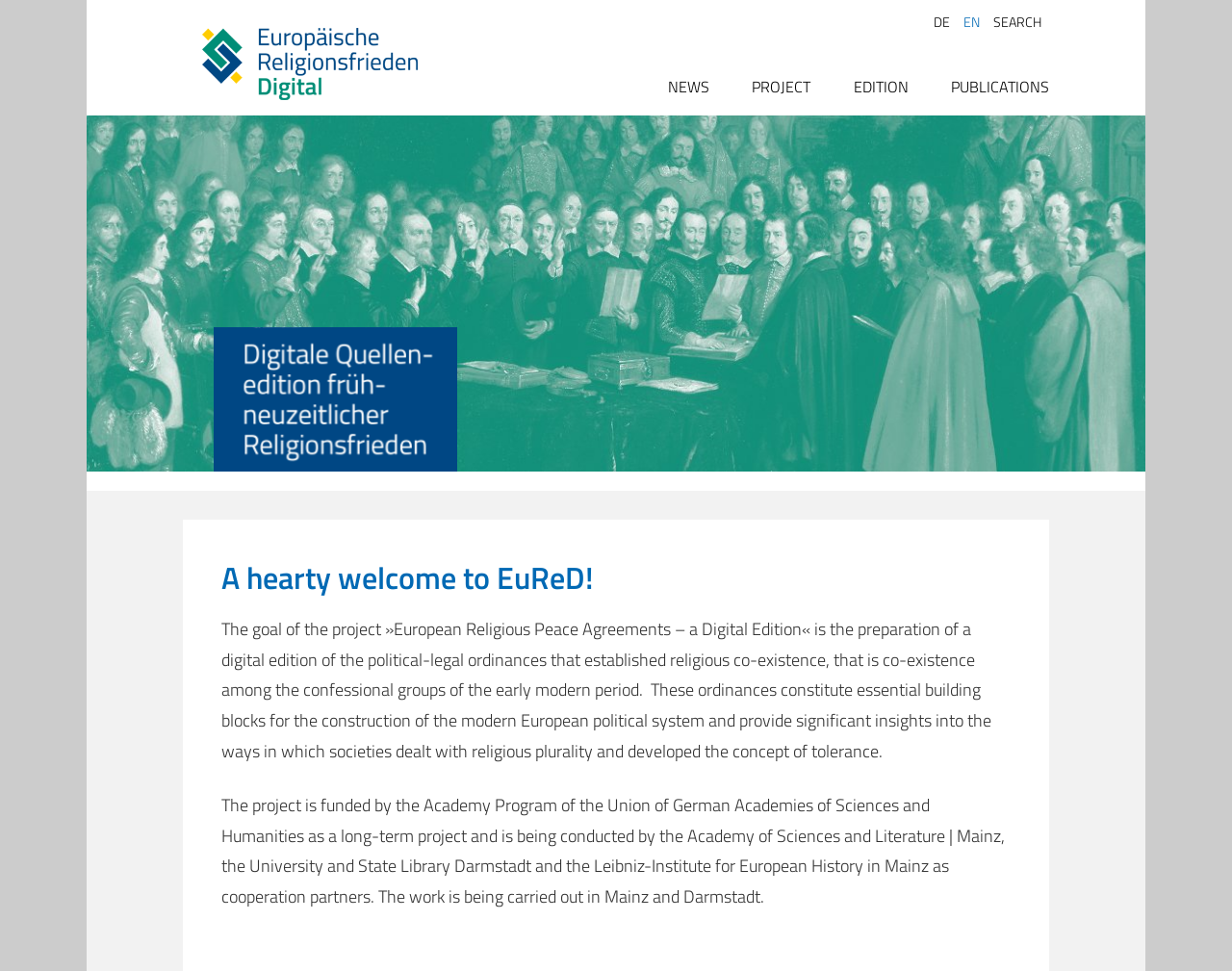Bounding box coordinates should be in the format (top-left x, top-left y, bottom-right x, bottom-right y) and all values should be floating point numbers between 0 and 1. Determine the bounding box coordinate for the UI element described as: Sources

[0.712, 0.309, 0.861, 0.333]